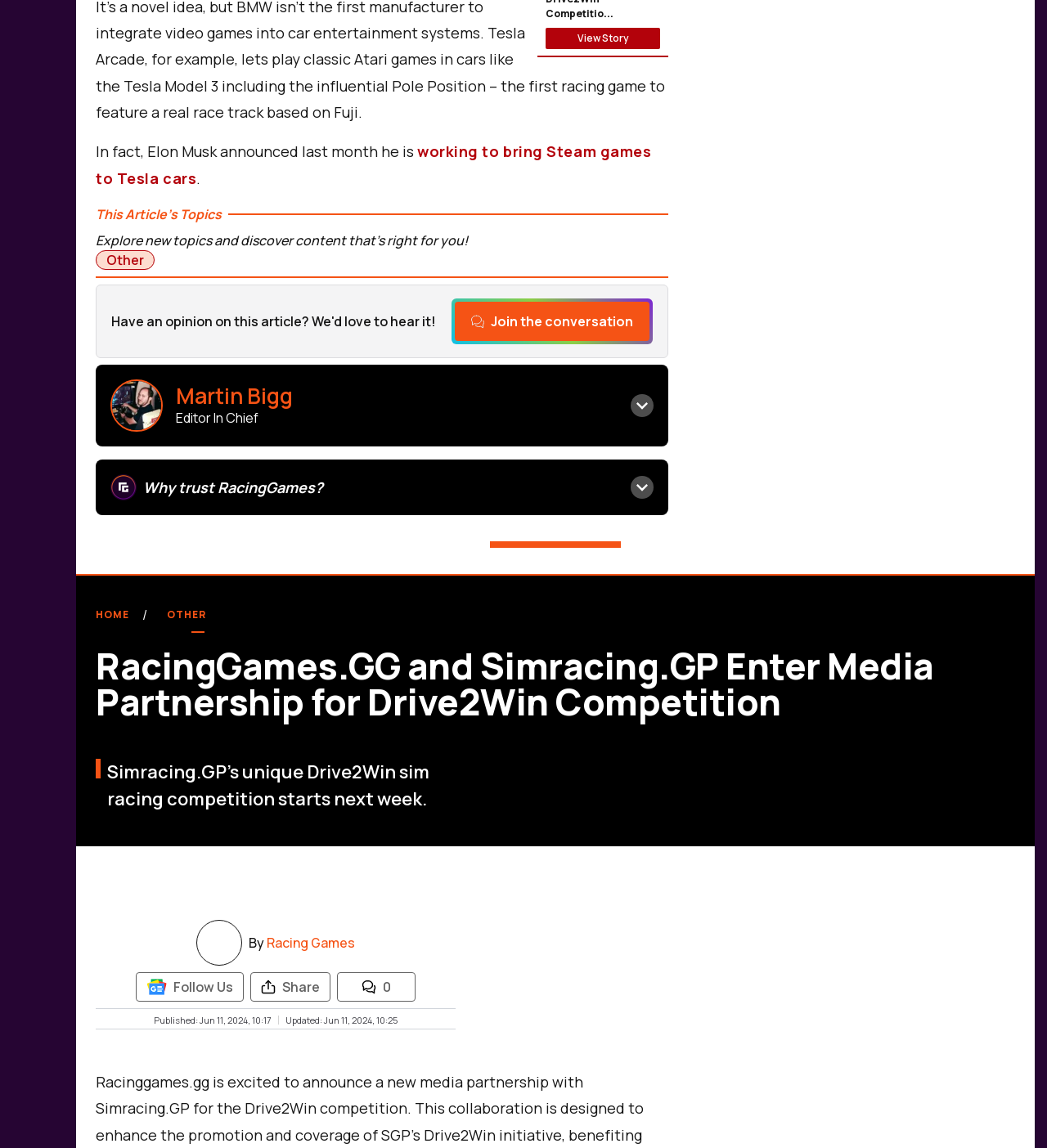Please reply to the following question with a single word or a short phrase:
What is the title of the article?

RacingGames.GG and Simracing.GP Enter Media Partnership for Drive2Win Competition